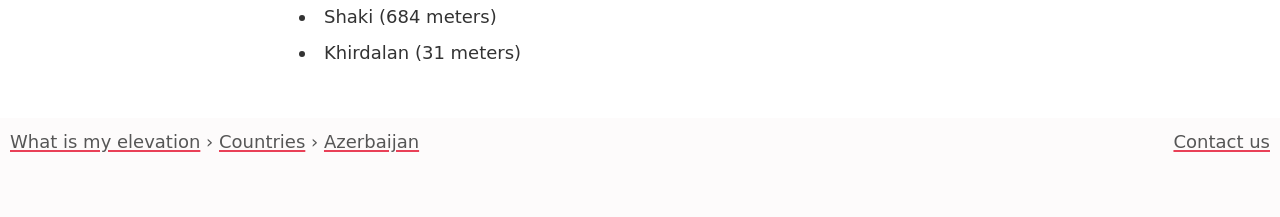Carefully examine the image and provide an in-depth answer to the question: What is the elevation of Khirdalan?

I found the answer by looking at the list item that starts with 'Khirdalan' and has a elevation value of '31 meters' next to it.